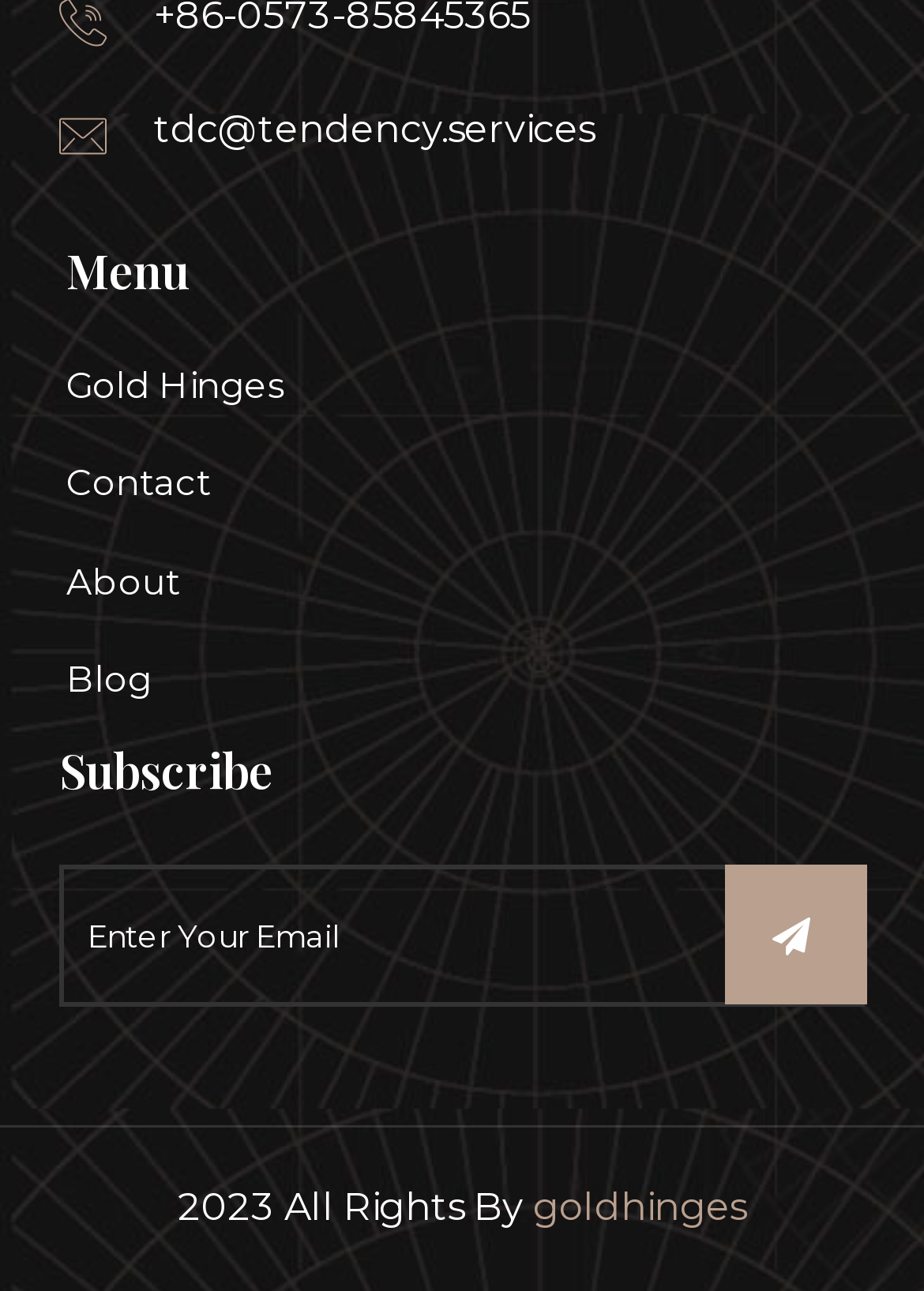Please identify the bounding box coordinates of the element I need to click to follow this instruction: "Read the 'Blog'".

[0.072, 0.508, 0.164, 0.543]